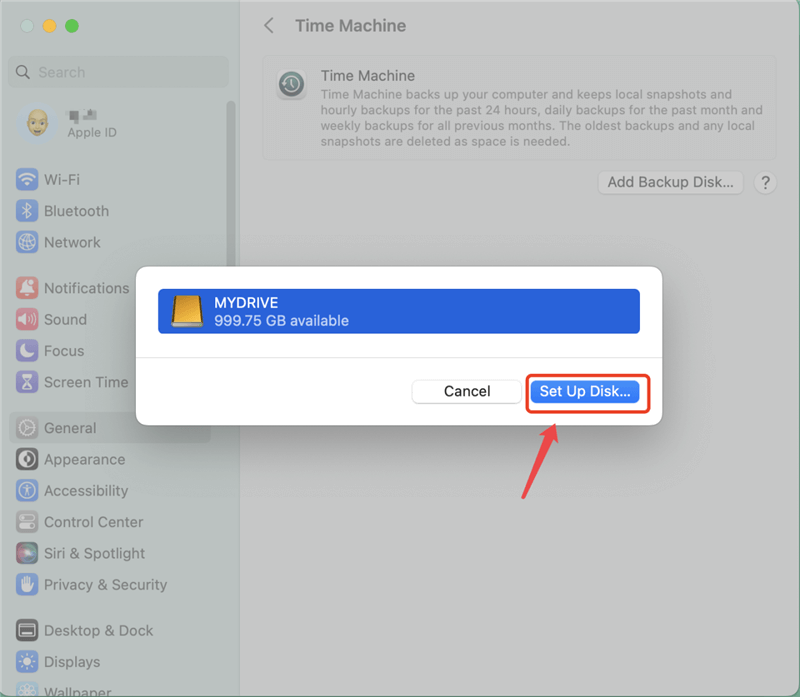What is the purpose of the Time Machine feature?
Look at the image and answer with only one word or phrase.

Maintaining data integrity